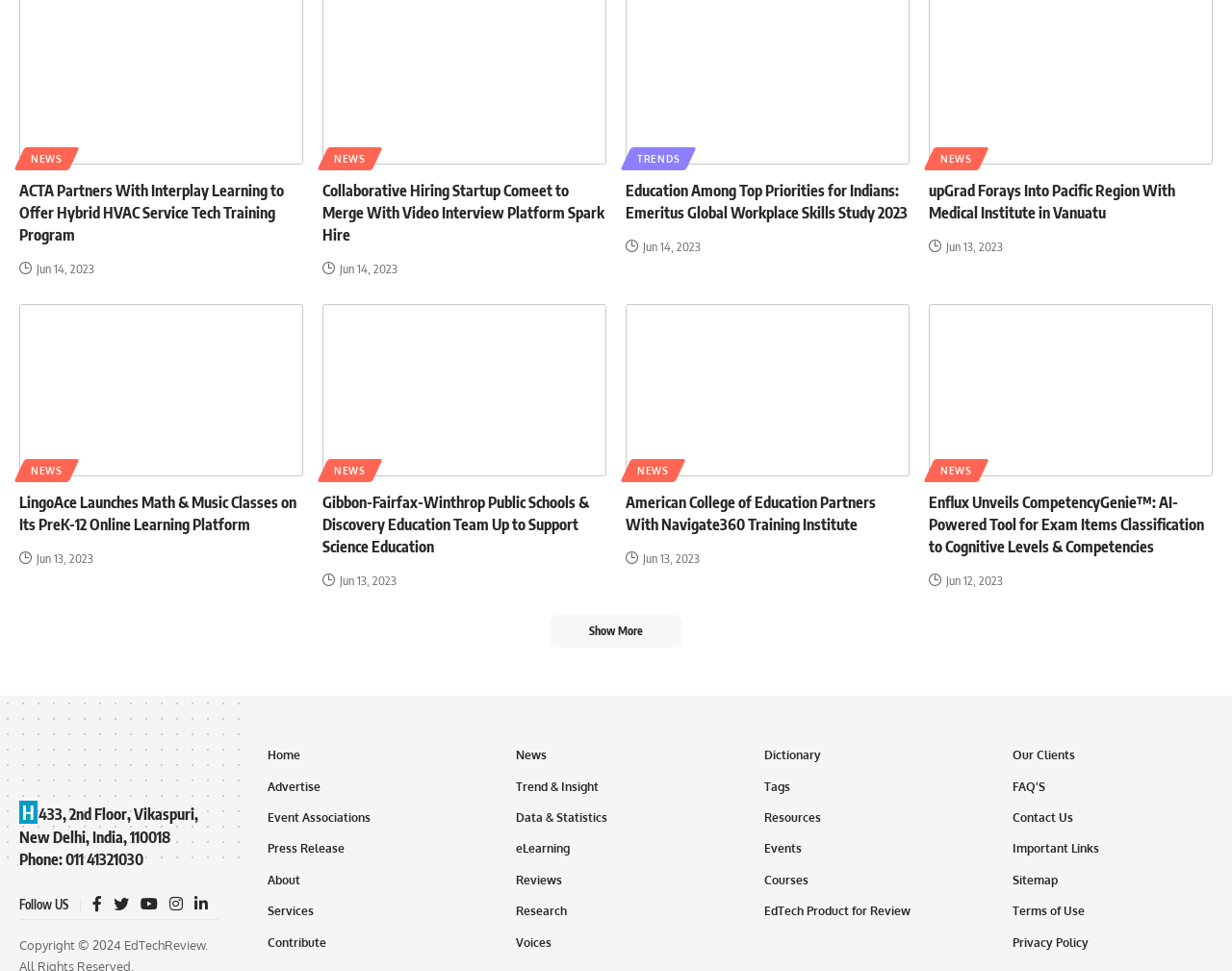Find the bounding box coordinates for the UI element whose description is: "parent_node: Follow US". The coordinates should be four float numbers between 0 and 1, in the format [left, top, right, bottom].

[0.114, 0.483, 0.128, 0.512]